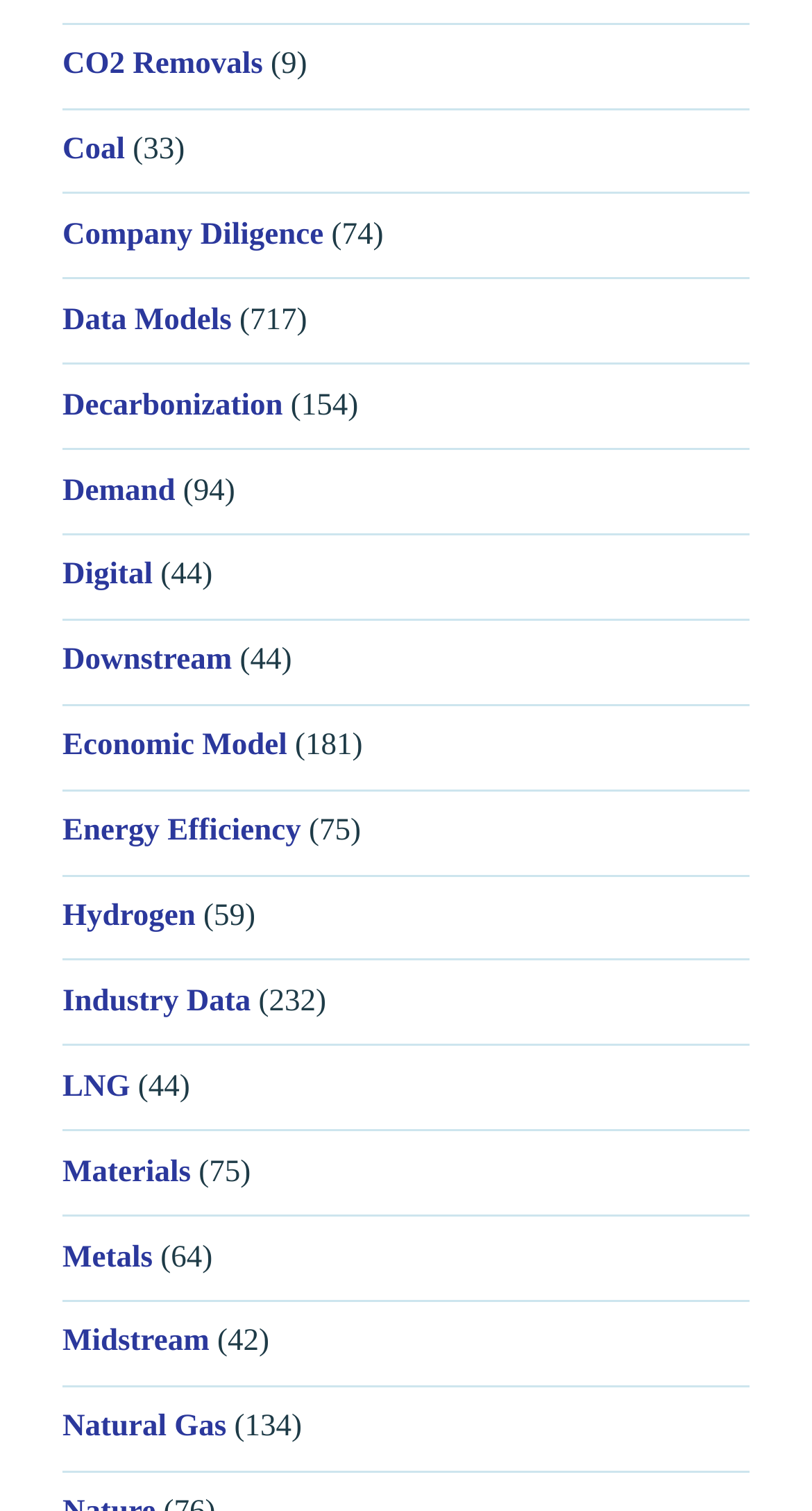Can you identify the bounding box coordinates of the clickable region needed to carry out this instruction: 'Visit the Coal page'? The coordinates should be four float numbers within the range of 0 to 1, stated as [left, top, right, bottom].

[0.077, 0.088, 0.154, 0.11]